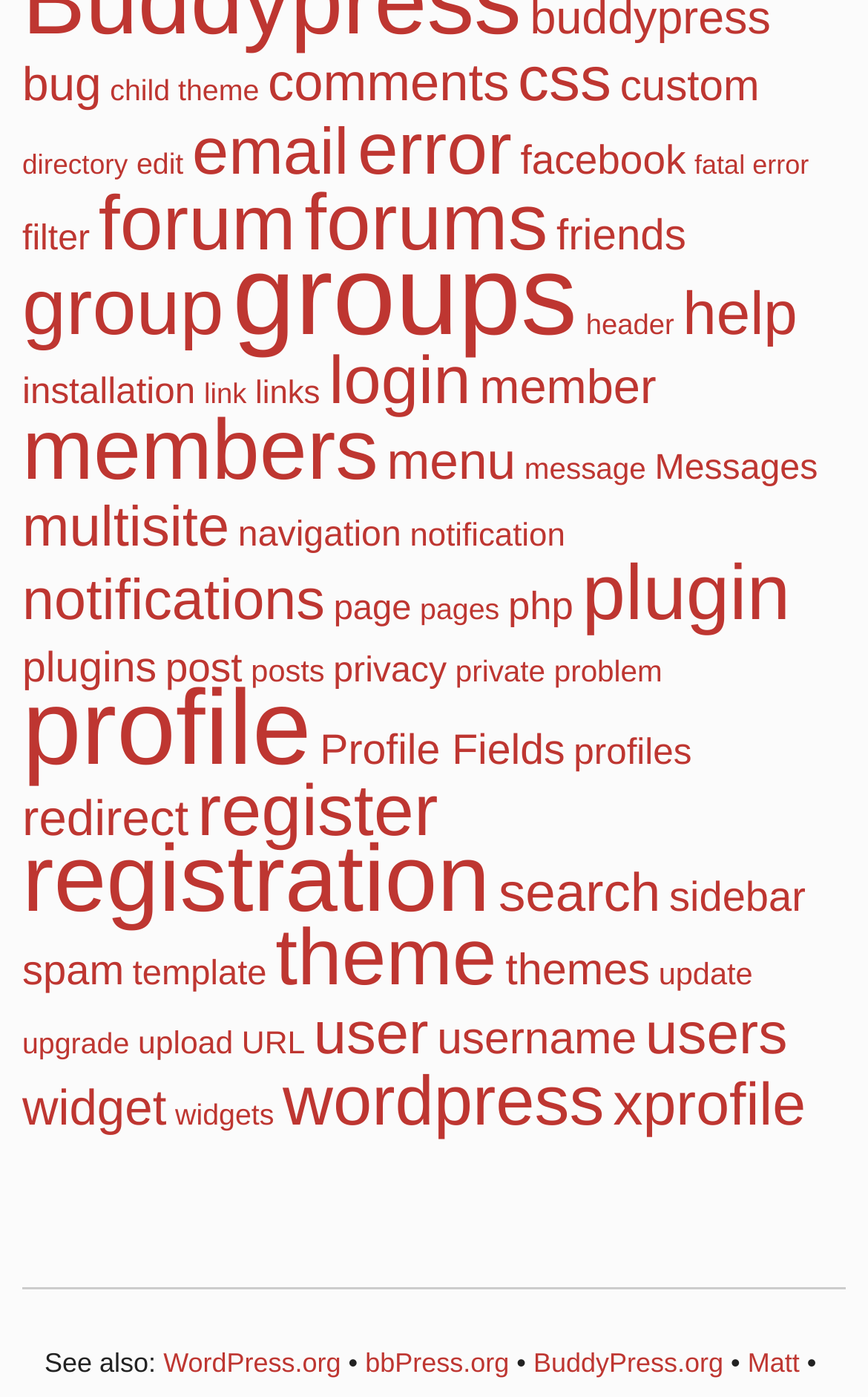Answer the question below using just one word or a short phrase: 
How many 'see also' links are on the webpage?

3